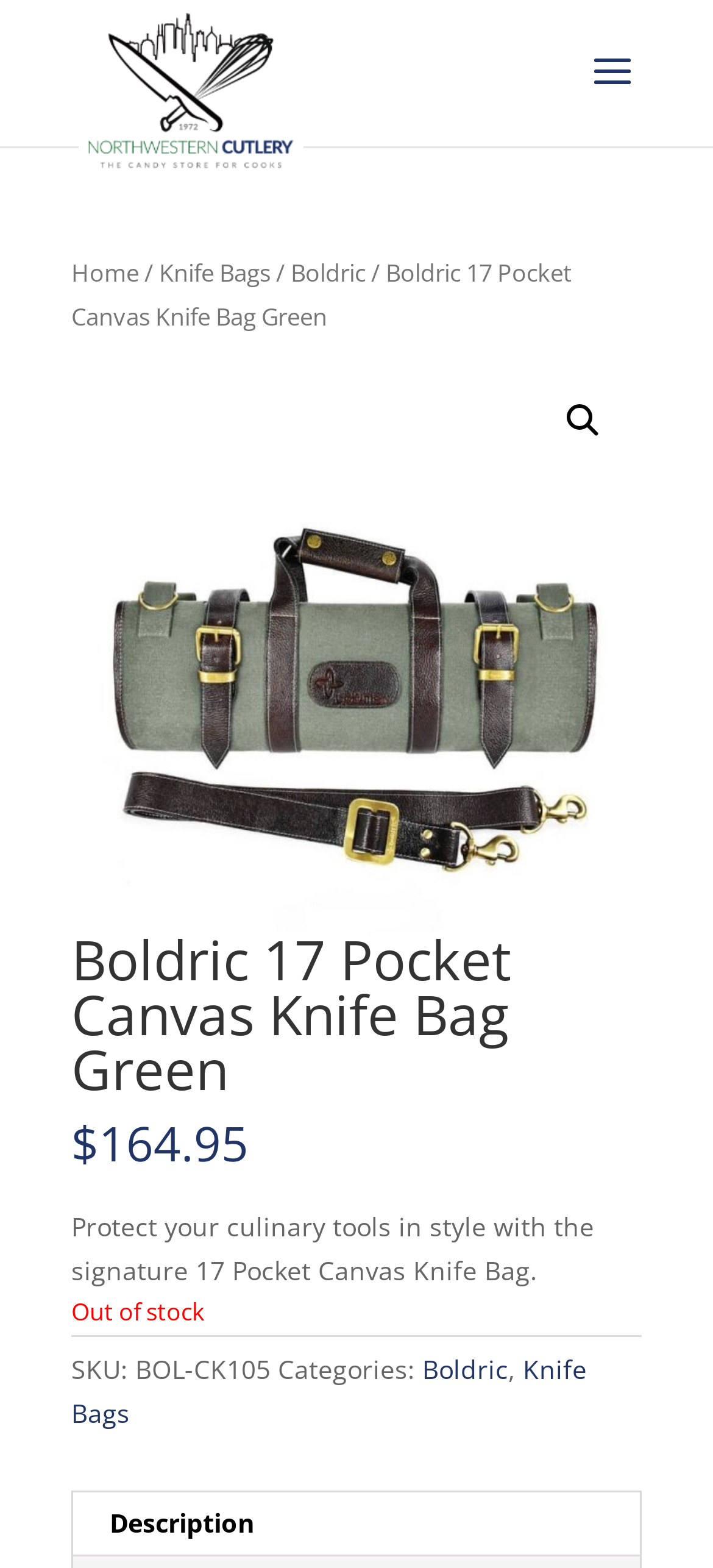Determine the primary headline of the webpage.

Boldric 17 Pocket Canvas Knife Bag Green